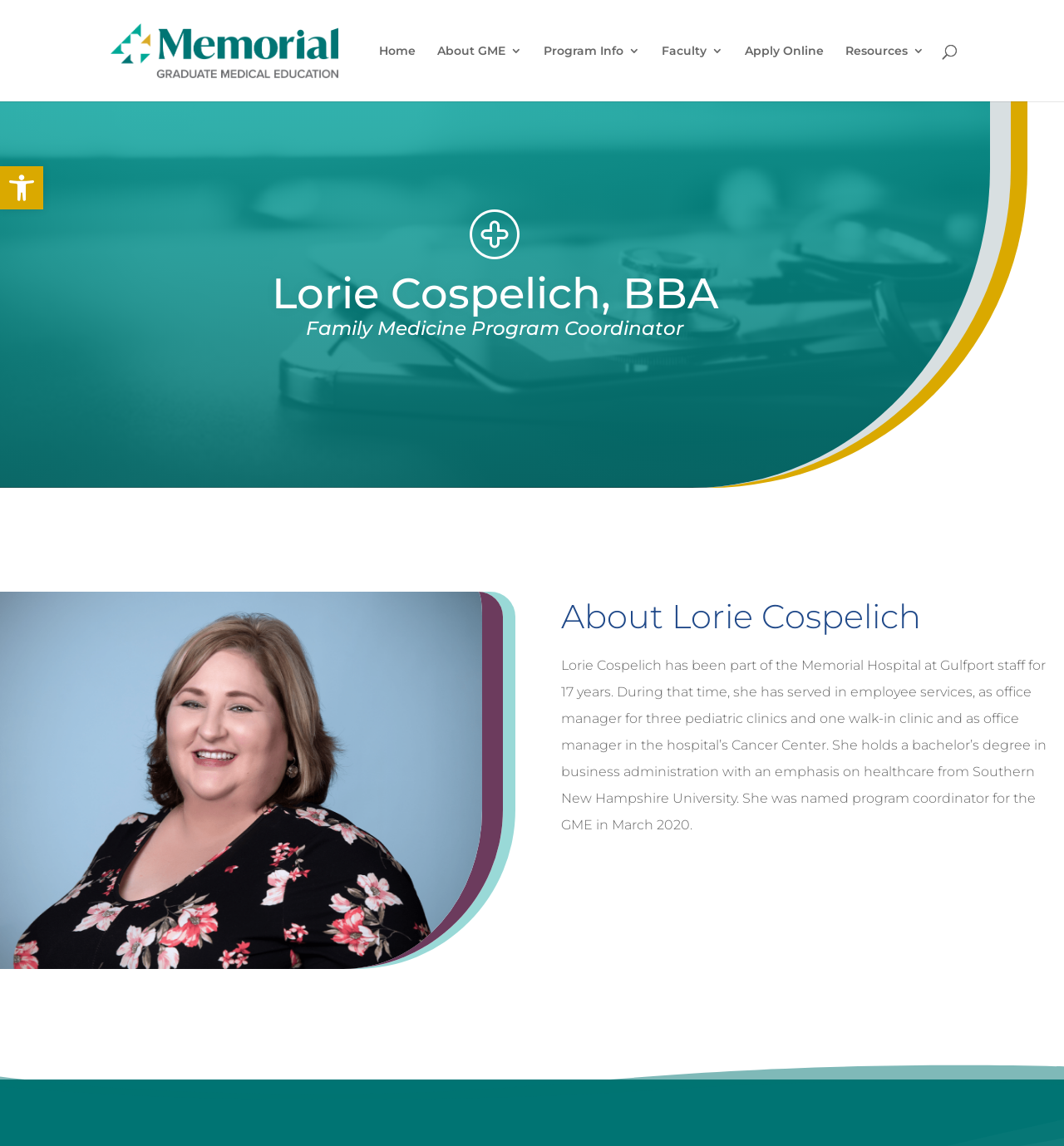What is the name of the Family Medicine Program Coordinator?
Relying on the image, give a concise answer in one word or a brief phrase.

Lorie Cospelich